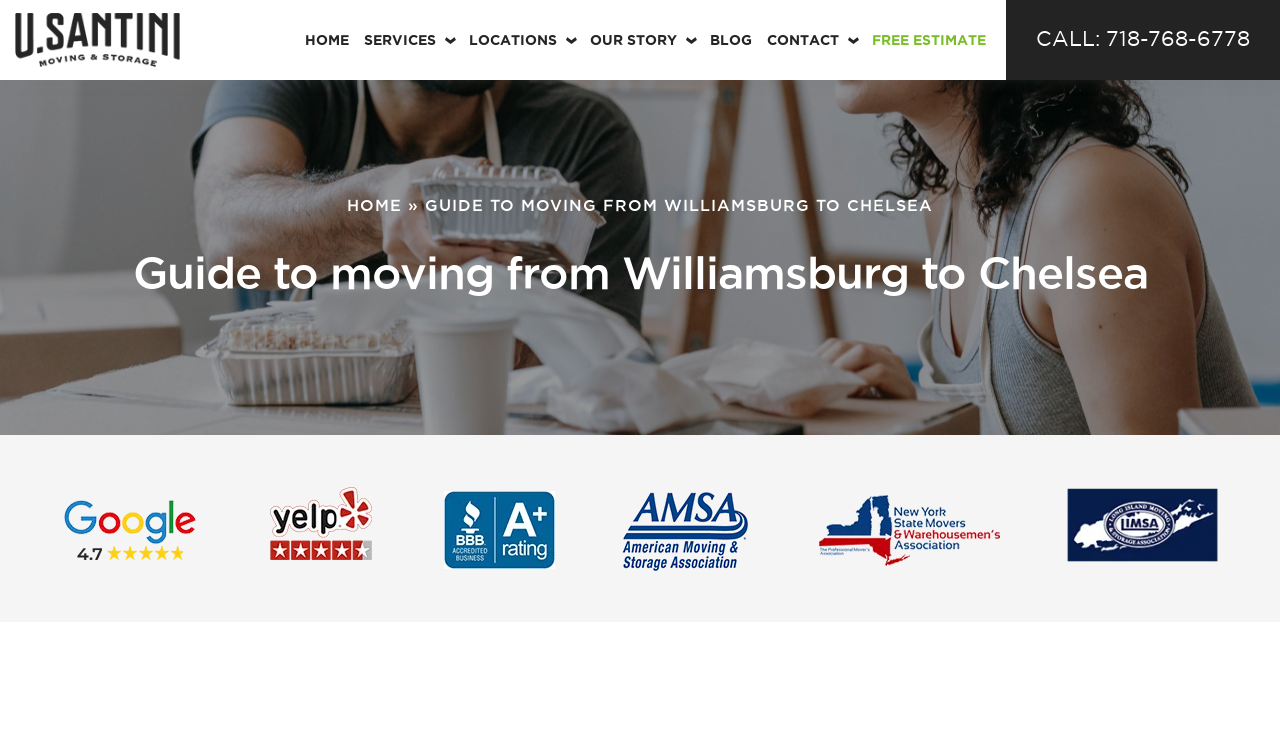Please study the image and answer the question comprehensively:
How many badge images are there?

I counted the number of images with the description 'badge-image', which are located below the main heading. There are 6 images in total, arranged horizontally.